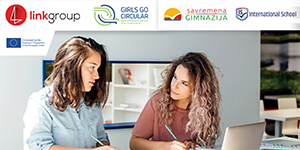How many logos are prominently displayed in the image?
Using the visual information, respond with a single word or phrase.

Three